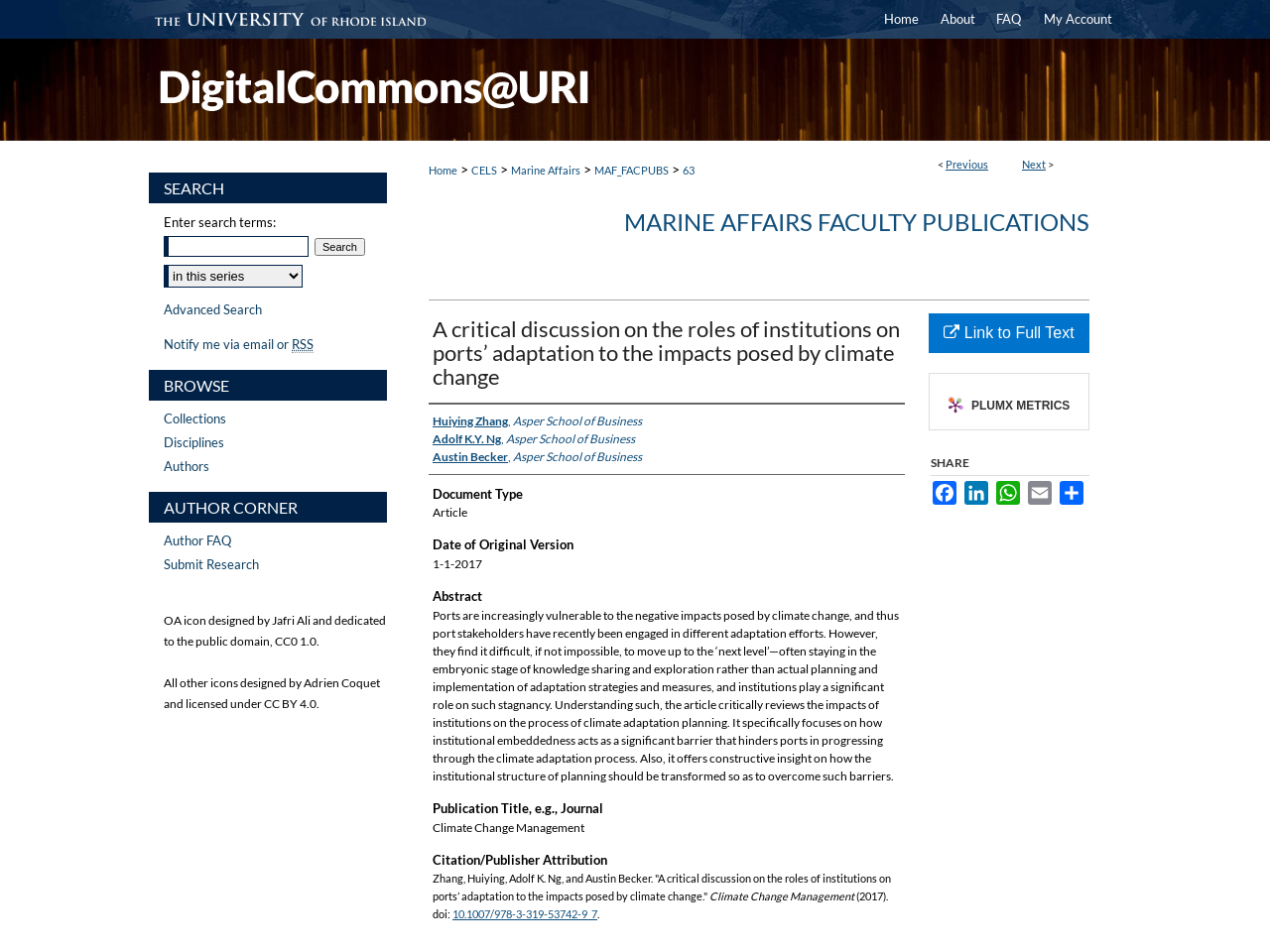Answer the following query concisely with a single word or phrase:
What is the type of document?

Article